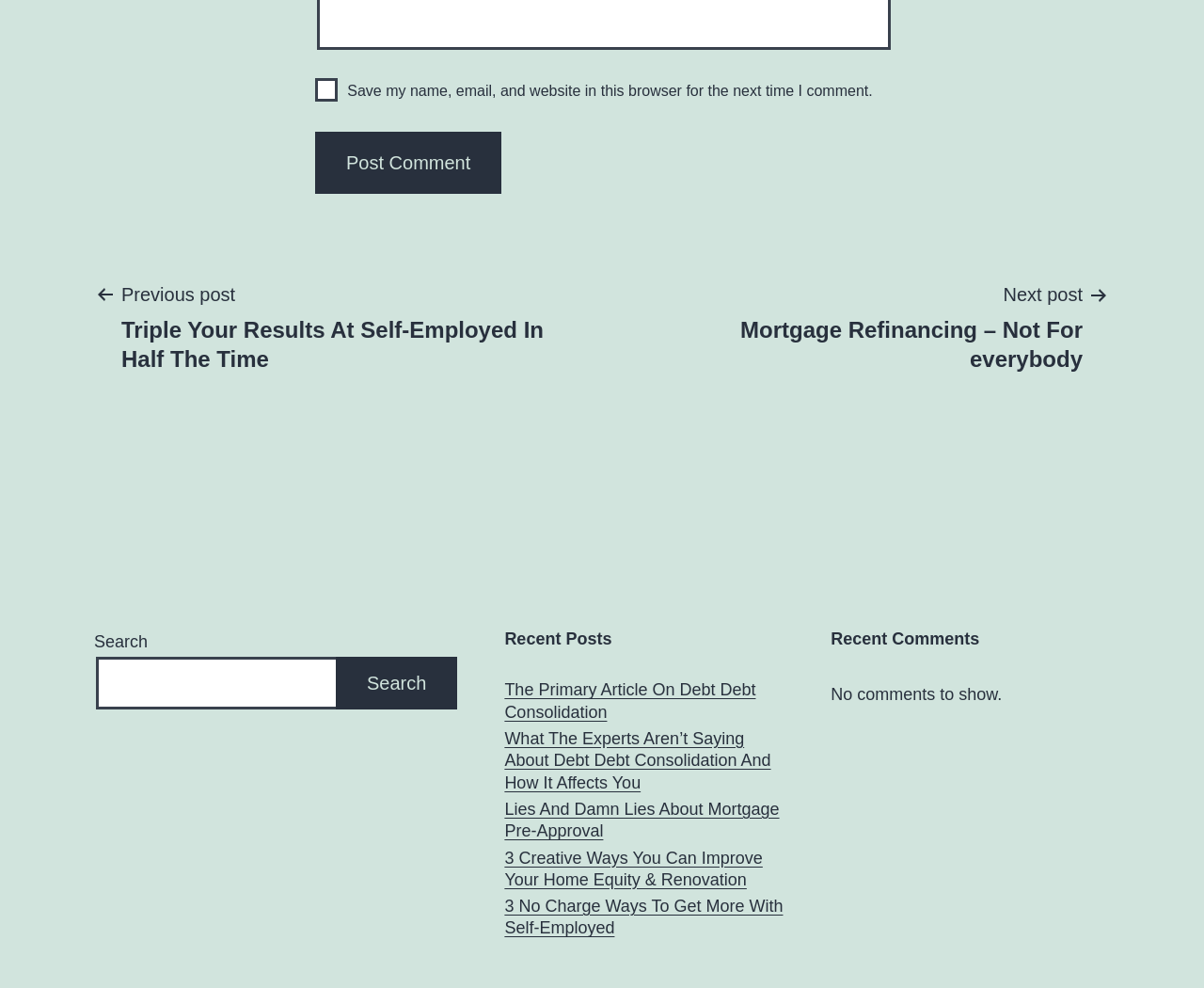What is the text of the 'Post navigation' heading?
Based on the visual details in the image, please answer the question thoroughly.

The 'Post navigation' heading is a subheading located under the 'Posts' navigation element and has the text 'Post navigation'.